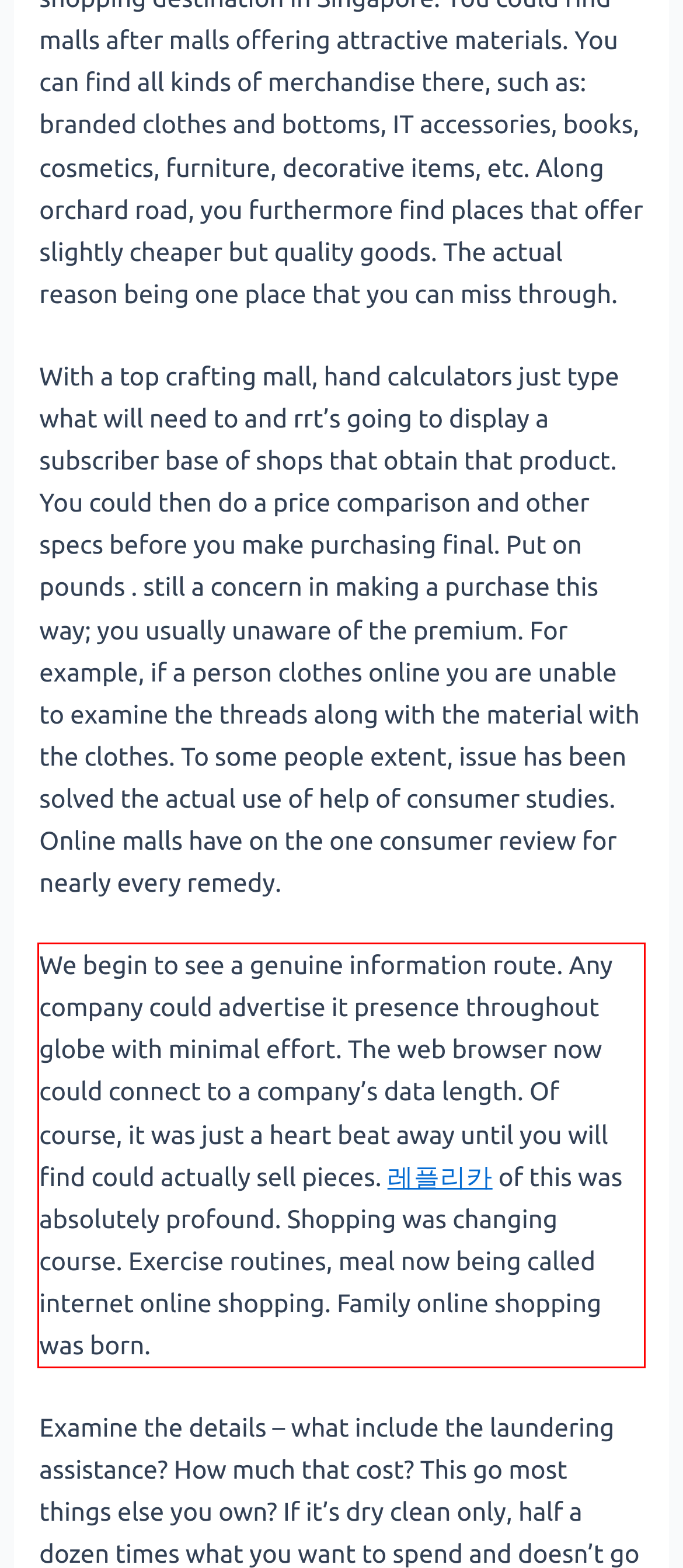Within the screenshot of a webpage, identify the red bounding box and perform OCR to capture the text content it contains.

We begin to see a genuine information route. Any company could advertise it presence throughout globe with minimal effort. The web browser now could connect to a company’s data length. Of course, it was just a heart beat away until you will find could actually sell pieces. 레플리카 of this was absolutely profound. Shopping was changing course. Exercise routines, meal now being called internet online shopping. Family online shopping was born.